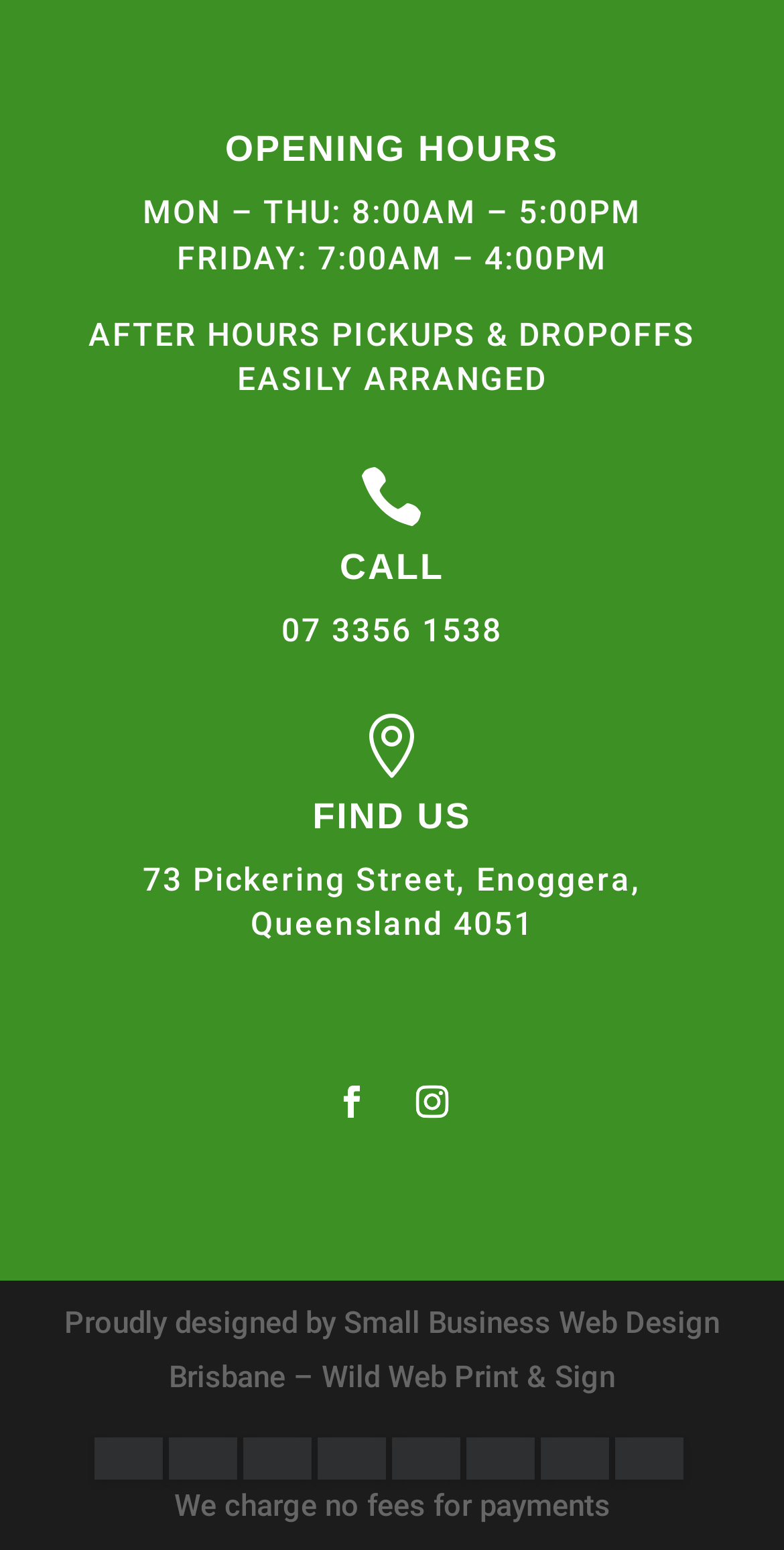Please predict the bounding box coordinates of the element's region where a click is necessary to complete the following instruction: "Click the Small Business Web Design Brisbane link". The coordinates should be represented by four float numbers between 0 and 1, i.e., [left, top, right, bottom].

[0.215, 0.841, 0.918, 0.9]